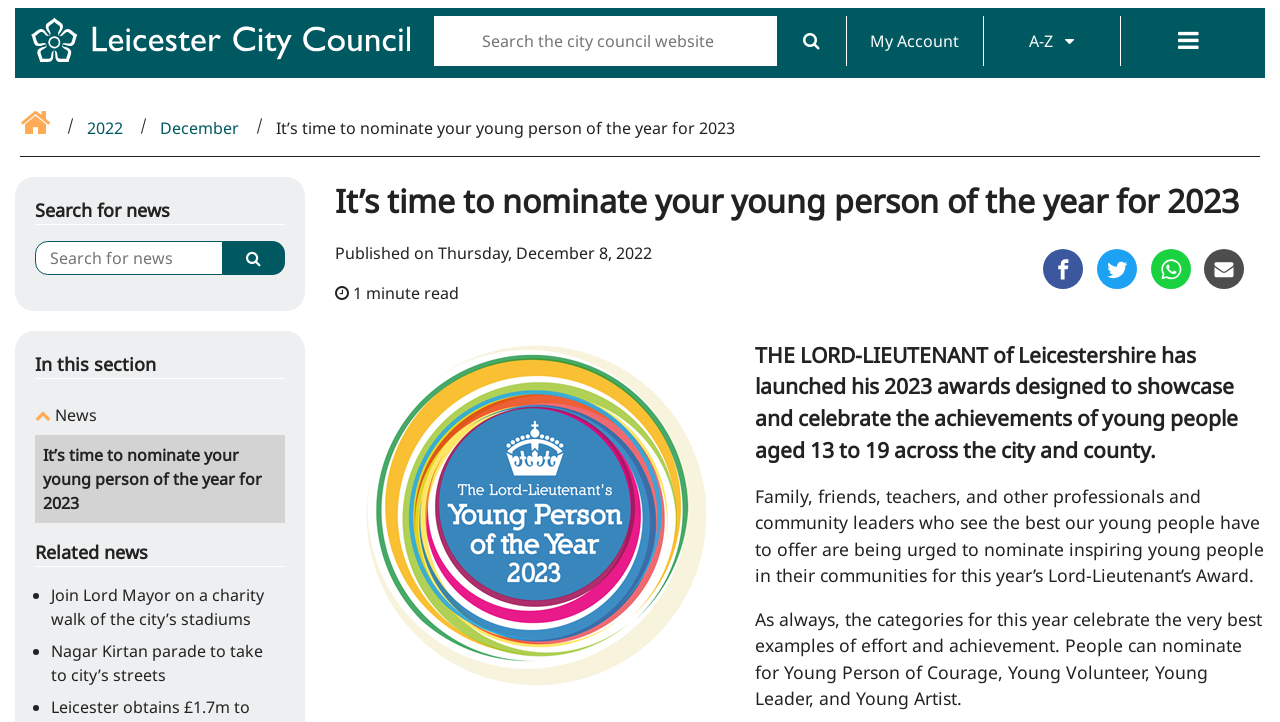Produce an extensive caption that describes everything on the webpage.

The webpage is about the Lord-Lieutenant of Leicestershire's 2023 awards, which aim to recognize and celebrate the achievements of young people in the city and county. 

At the top of the page, there is a navigation bar with links to the Leicester City Council homepage, a search box, and buttons for "My Account" and "Menu". Below this, there is a breadcrumb navigation section with links to the home page, 2022, and December. 

The main content of the page is divided into sections. The first section has a heading "It's time to nominate your young person of the year for 2023" and a paragraph of text describing the awards. Below this, there is a search box for news and a section titled "In this section" with a link to "News". 

The next section is titled "Related news" and contains a list of three news articles, each with a bullet point and a link to the article. The articles are about a charity walk, a Nagar Kirtan parade, and other local events. 

Following this, there is a section with the main article about the Lord-Lieutenant's awards. The article has a heading, a publication date, and an estimated reading time. The text describes the awards, the categories, and the nomination process. 

At the bottom of the page, there are social media links to share the article on Facebook, Twitter, WhatsApp, and Email, each with an accompanying image.